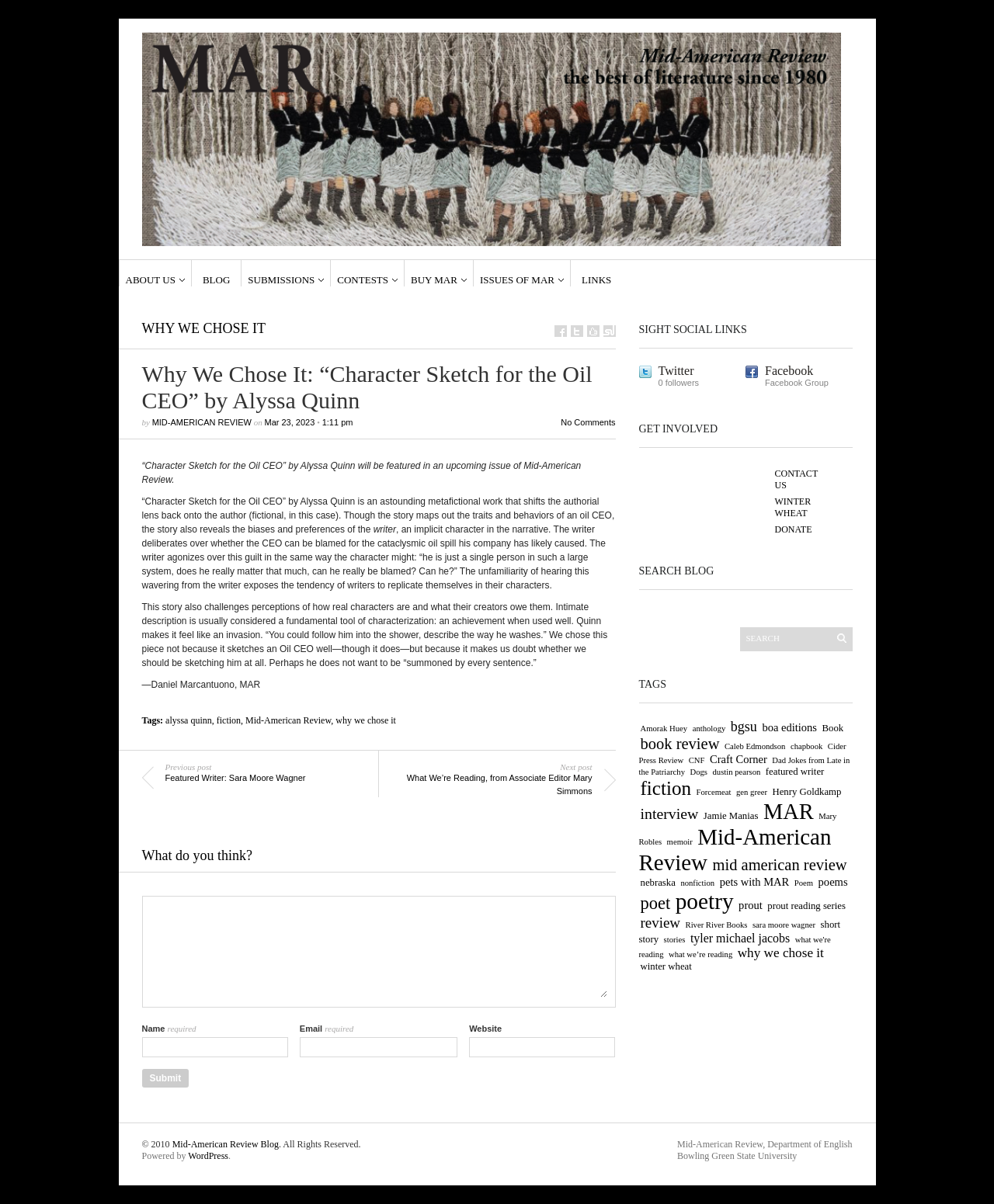Identify the bounding box coordinates for the region to click in order to carry out this instruction: "View categories of Accepted". Provide the coordinates using four float numbers between 0 and 1, formatted as [left, top, right, bottom].

[0.416, 0.352, 0.446, 0.359]